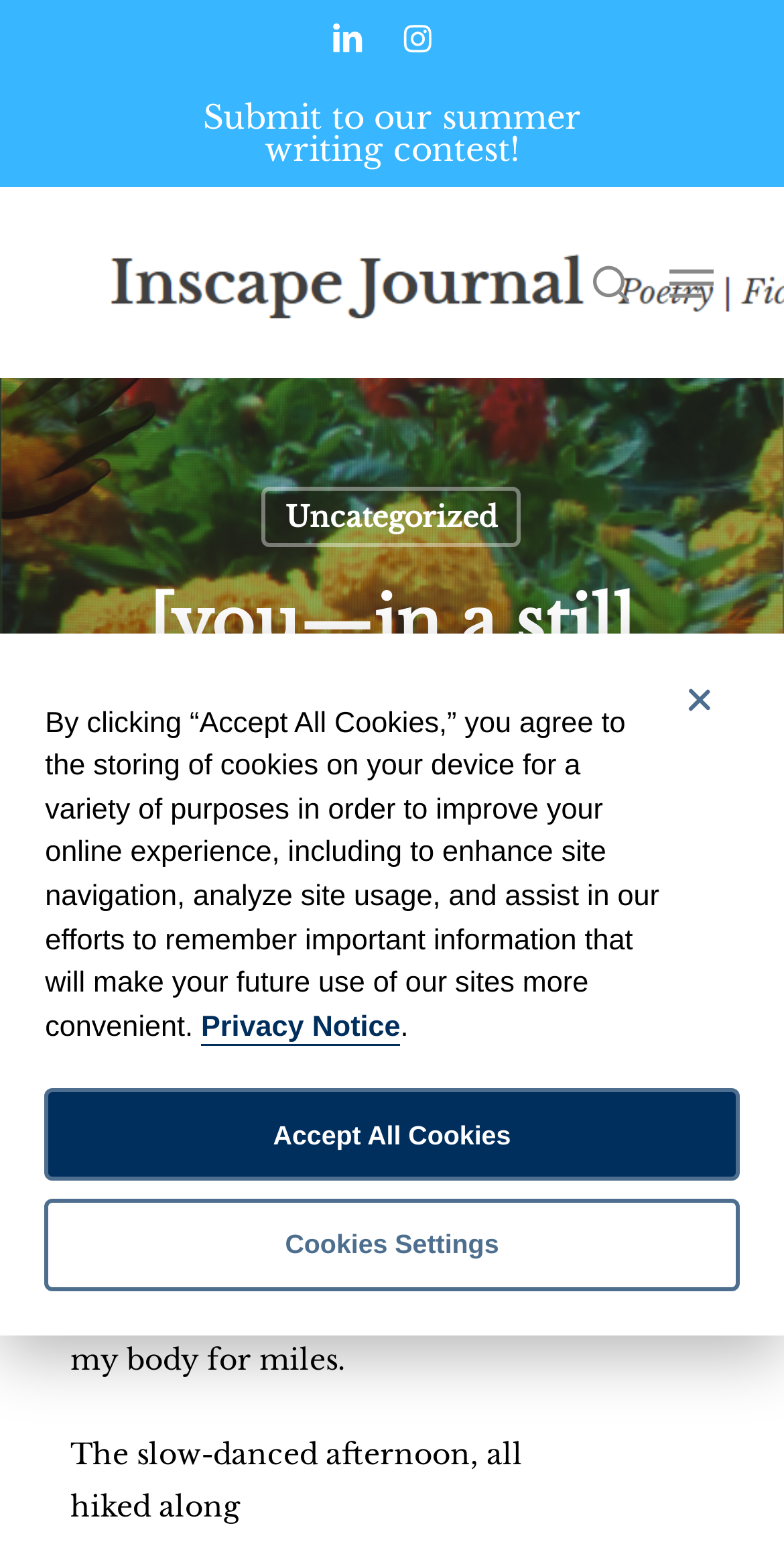Find the bounding box coordinates of the area to click in order to follow the instruction: "Open the navigation menu".

[0.854, 0.171, 0.91, 0.197]